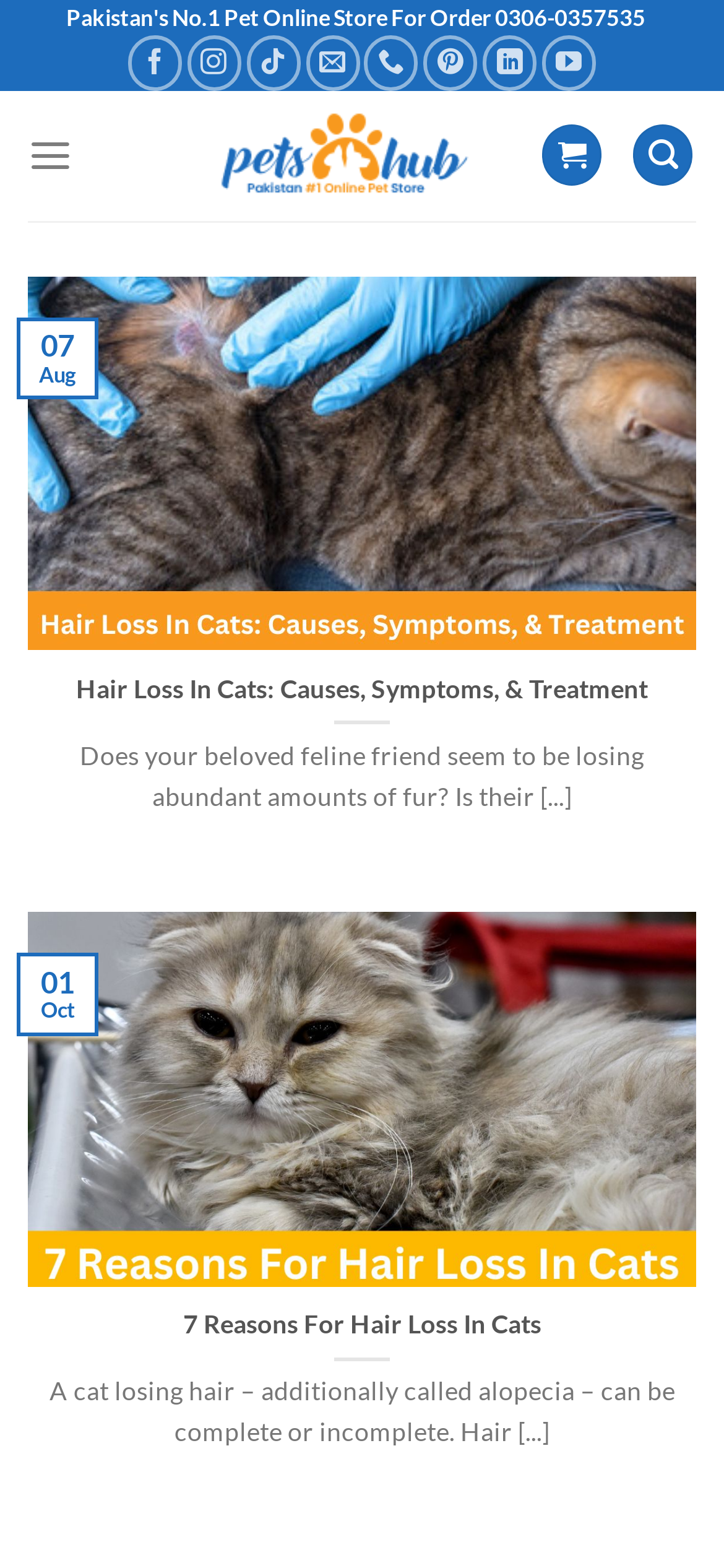Describe every aspect of the webpage in a detailed manner.

The webpage is about hair loss in cats, with a focus on providing information and resources for pet owners. At the top, there is a row of social media links, including Facebook, Instagram, TikTok, and more, allowing users to follow the website on various platforms. Next to these links is a logo of Petshub.pk, accompanied by an image.

On the top-right corner, there is a menu link and a search link, with a magnifying glass icon. Below this, there is a large image related to hair loss in cats, taking up most of the width of the page. Above the image, there is a heading that reads "Hair Loss In Cats: Causes, Symptoms, & Treatment", with a link to the same topic below it. 

The main content of the page is divided into sections, each with a heading, a brief summary, and an image. The first section discusses the topic of hair loss in cats, with a brief introduction to the problem. The second section is titled "7 Reasons For Hair Loss In Cats", with a similar format to the first section. 

Throughout the page, there are several layout tables that contain dates, such as "07 Aug" and "01 Oct", which likely indicate the publication dates of the articles. At the bottom of the page, there is a "Go to top" link, allowing users to quickly navigate back to the top of the page.